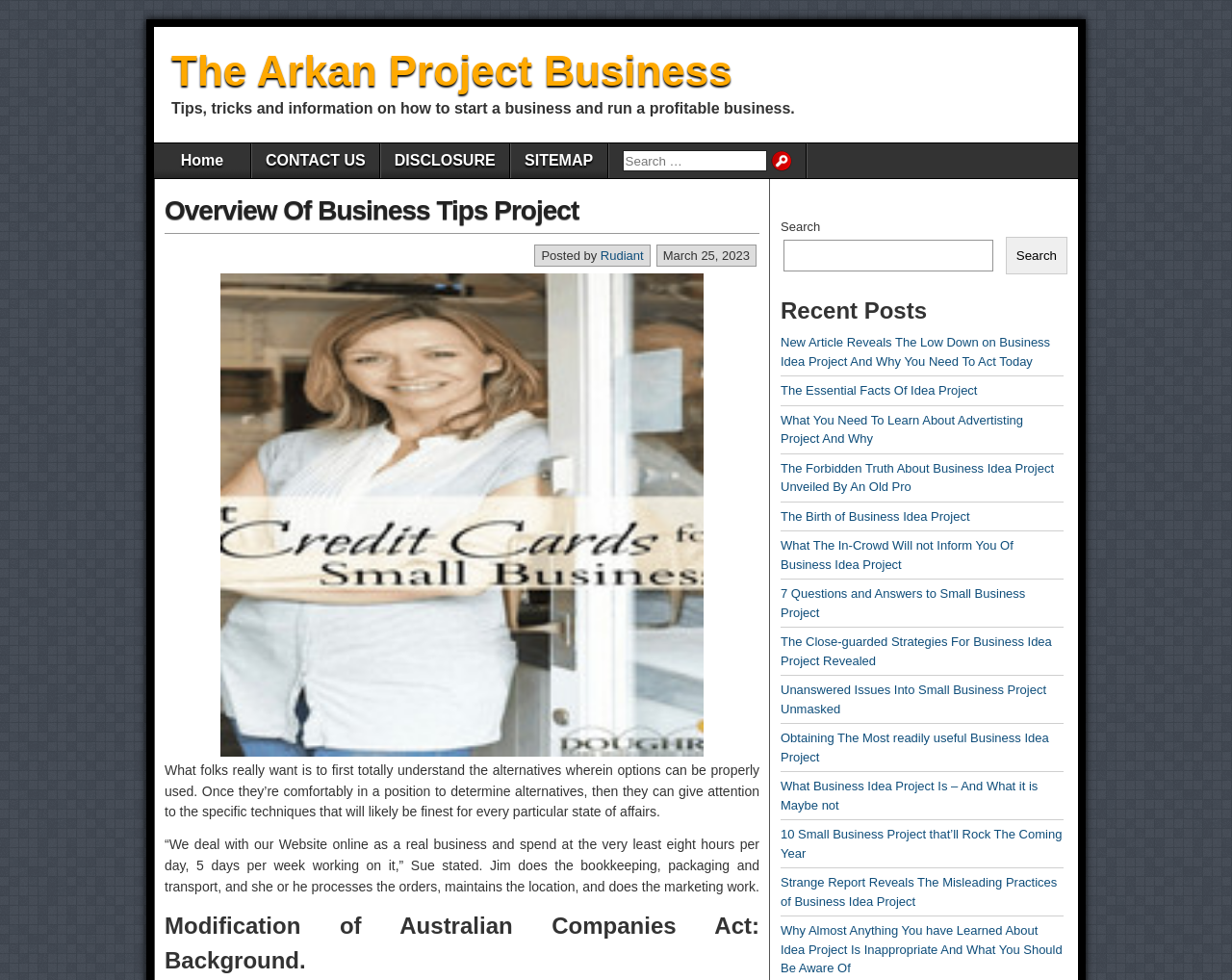Provide the bounding box coordinates for the UI element that is described by this text: "parent_node: Search name="s"". The coordinates should be in the form of four float numbers between 0 and 1: [left, top, right, bottom].

[0.636, 0.244, 0.806, 0.277]